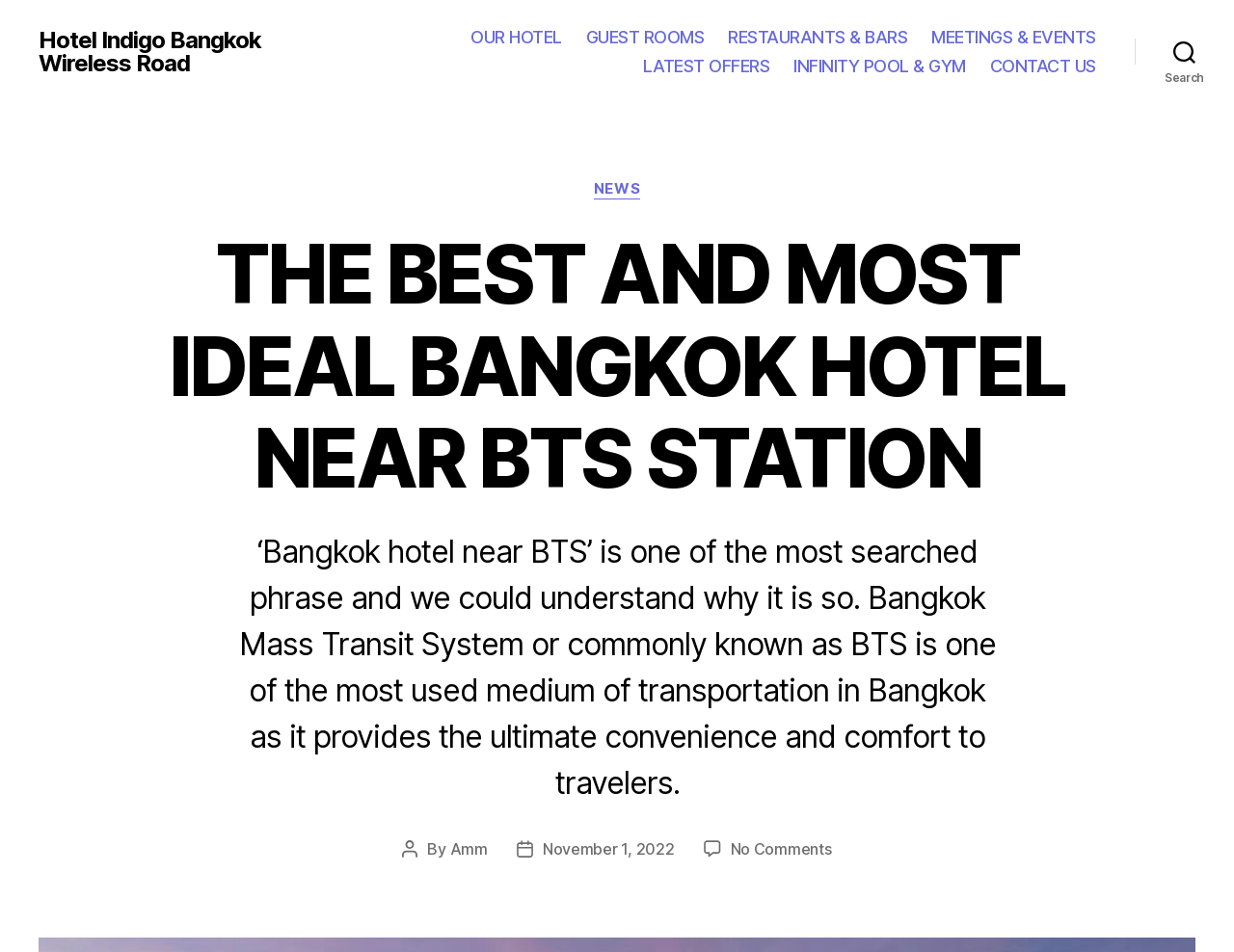Specify the bounding box coordinates for the region that must be clicked to perform the given instruction: "View LATEST OFFERS".

[0.521, 0.058, 0.624, 0.08]